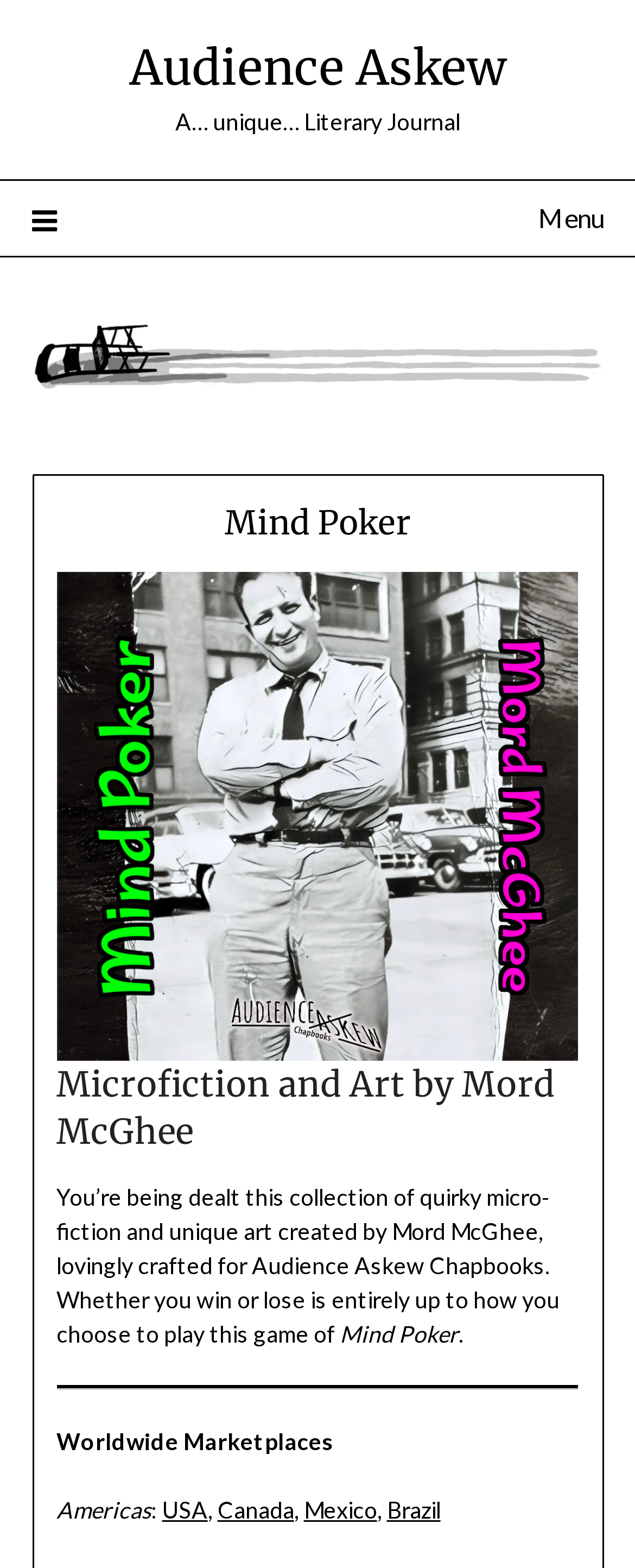Answer this question in one word or a short phrase: What regions are listed for worldwide marketplaces?

Americas